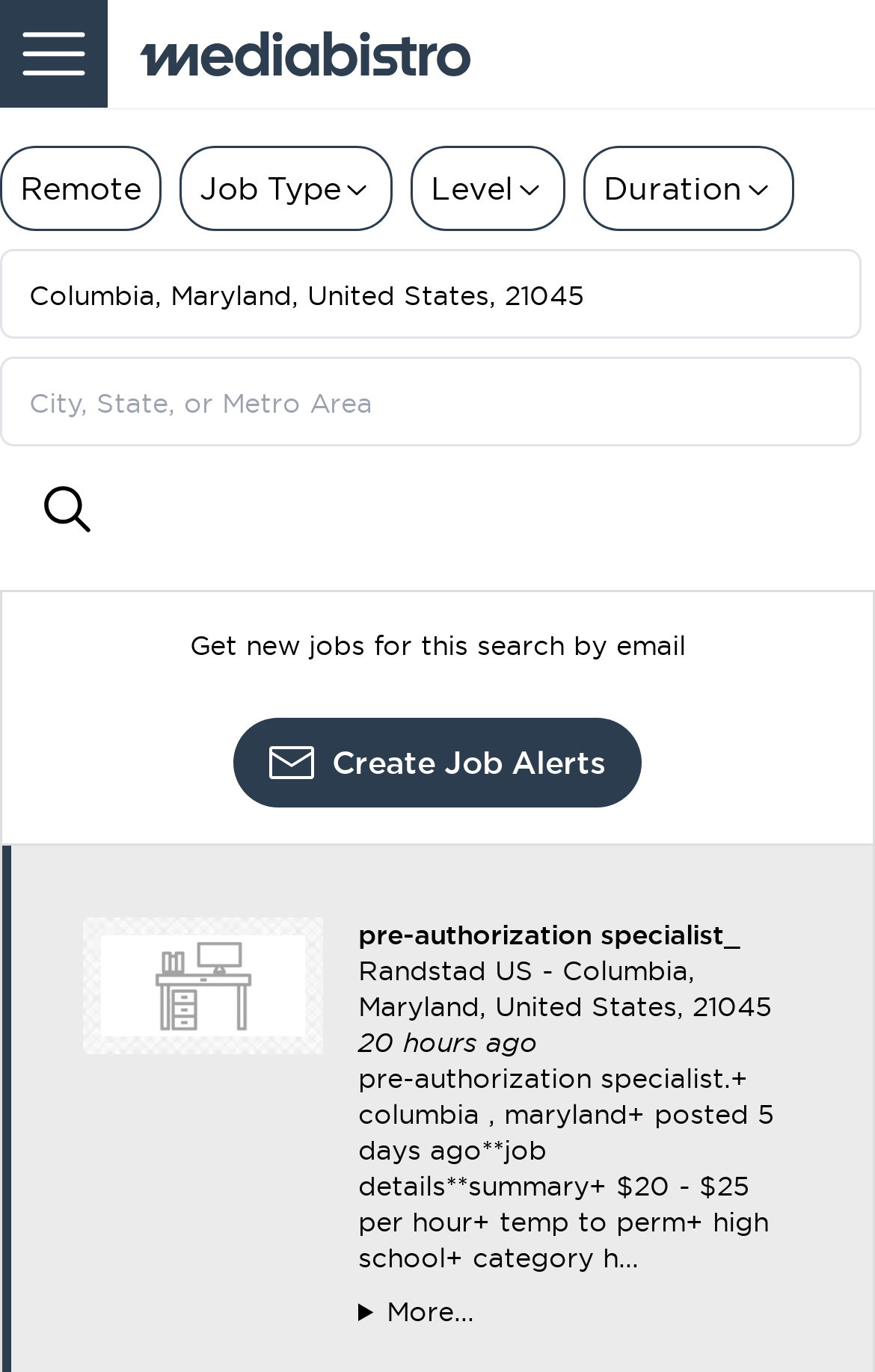Offer an extensive depiction of the webpage and its key elements.

The webpage is a job search platform, specifically Mediabistro, which allows users to find job opportunities at leading media brands. At the top left corner, there is a button to open the main menu. Next to it, the Mediabistro logo is displayed as an image. 

Below the logo, there is a form to filter job searches. The form contains several fields, including a checkbox for remote jobs, three dropdown menus for job type, level, and duration, and two text boxes for job title and location. Each dropdown menu has an associated image. The form also includes a search button with an image.

On the right side of the form, there is a static text stating "Get new jobs for this search by email" and a link to create job alerts. Below this, there is a section showcasing a job listing. The job listing includes the job title, location, and a brief description. The job title is also a link, and there is a heading with the same text. The listing also includes the posting date and a "More..." button to expand the job details.

Overall, the webpage is designed to facilitate job searching and provide users with relevant job listings based on their search criteria.